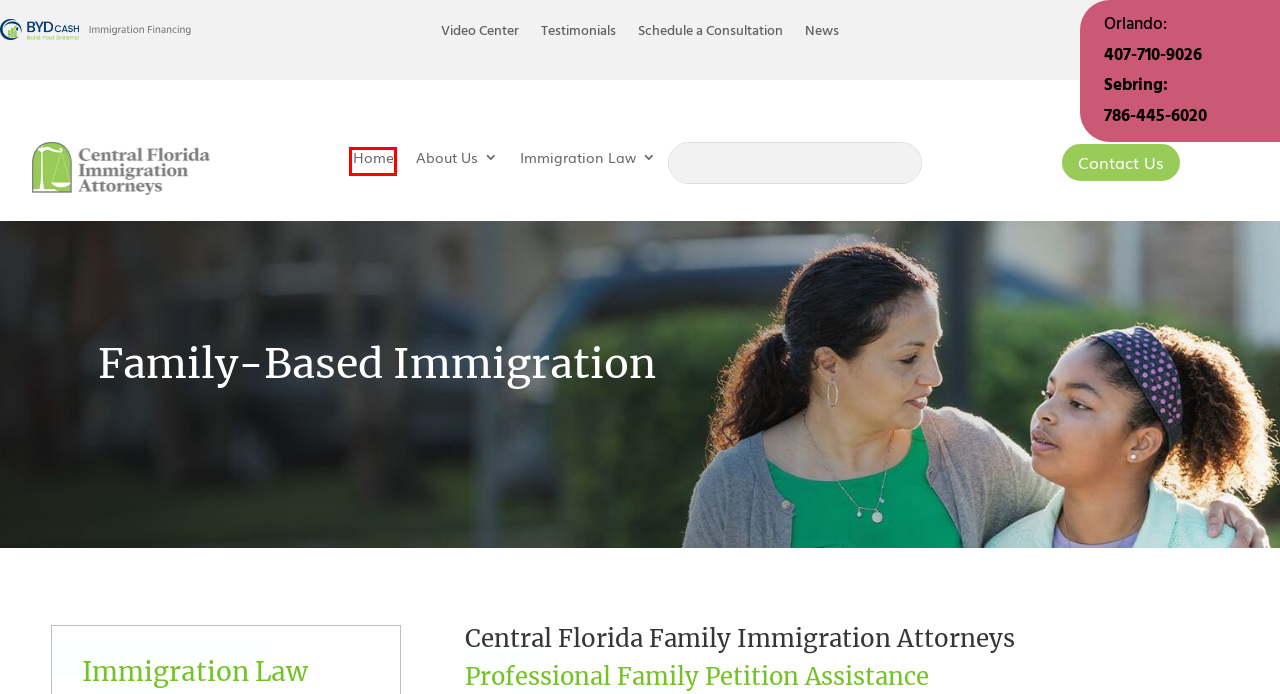Given a webpage screenshot with a UI element marked by a red bounding box, choose the description that best corresponds to the new webpage that will appear after clicking the element. The candidates are:
A. About Us | Central Florida Immigration Attorneys
B. Site Search | Central Florida Immigration Attorneys
C. Orlando Legal Immigration Services | Central Florida Immigration Attorneys
D. Video Center | Central Florida Immigration Attorneys
E. Central Florida Immigration Attorneys | News
F. Home - Orlando Immigration Lawyers
G. Orlando Visa Lawyers | Central Florida Immigration Attorneys
H. Client Testimonials| Central Florida Immigration Attorneys

F